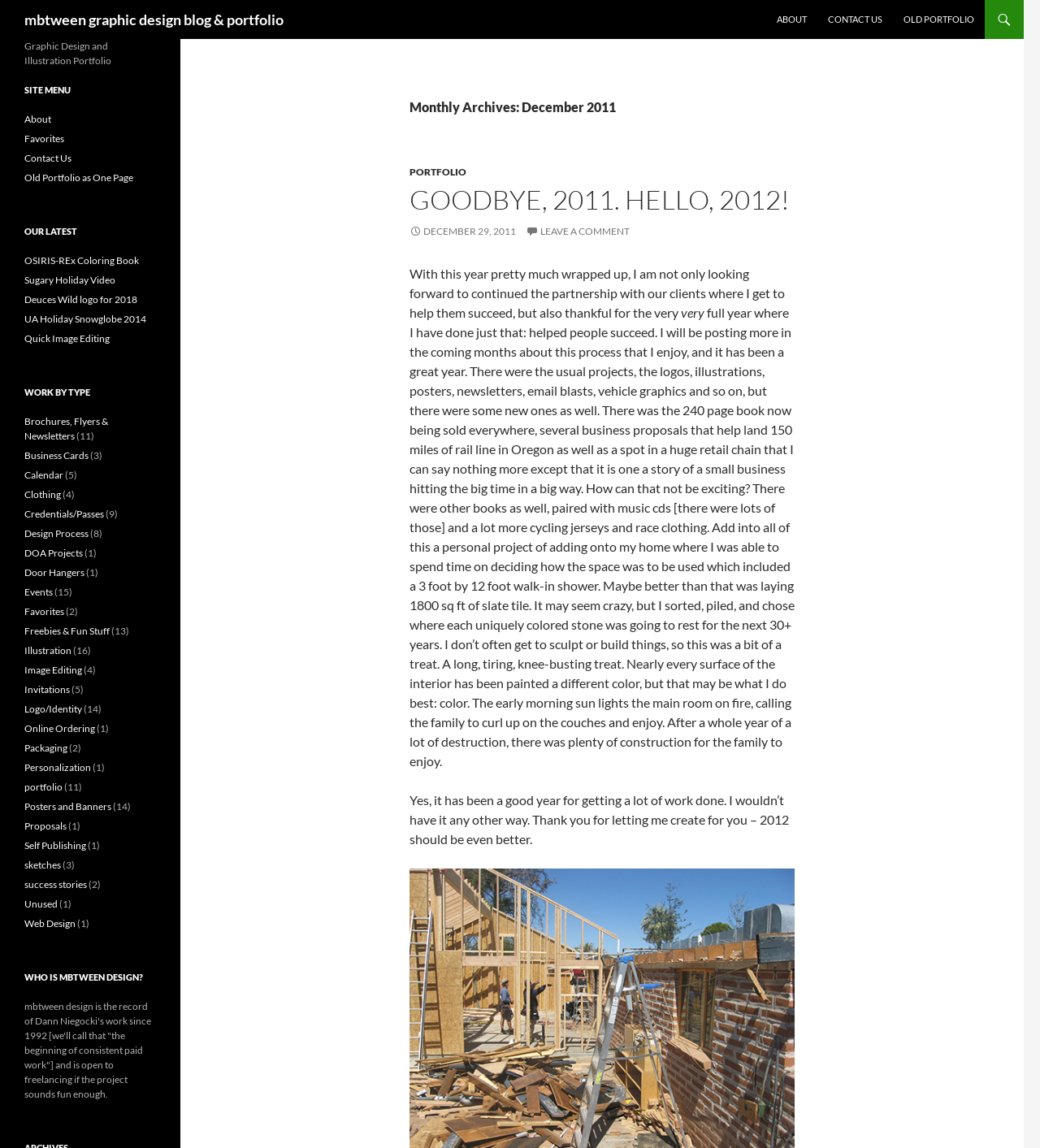Please determine the bounding box coordinates of the section I need to click to accomplish this instruction: "Read GOODBYE, 2011. HELLO, 2012!".

[0.394, 0.159, 0.759, 0.188]